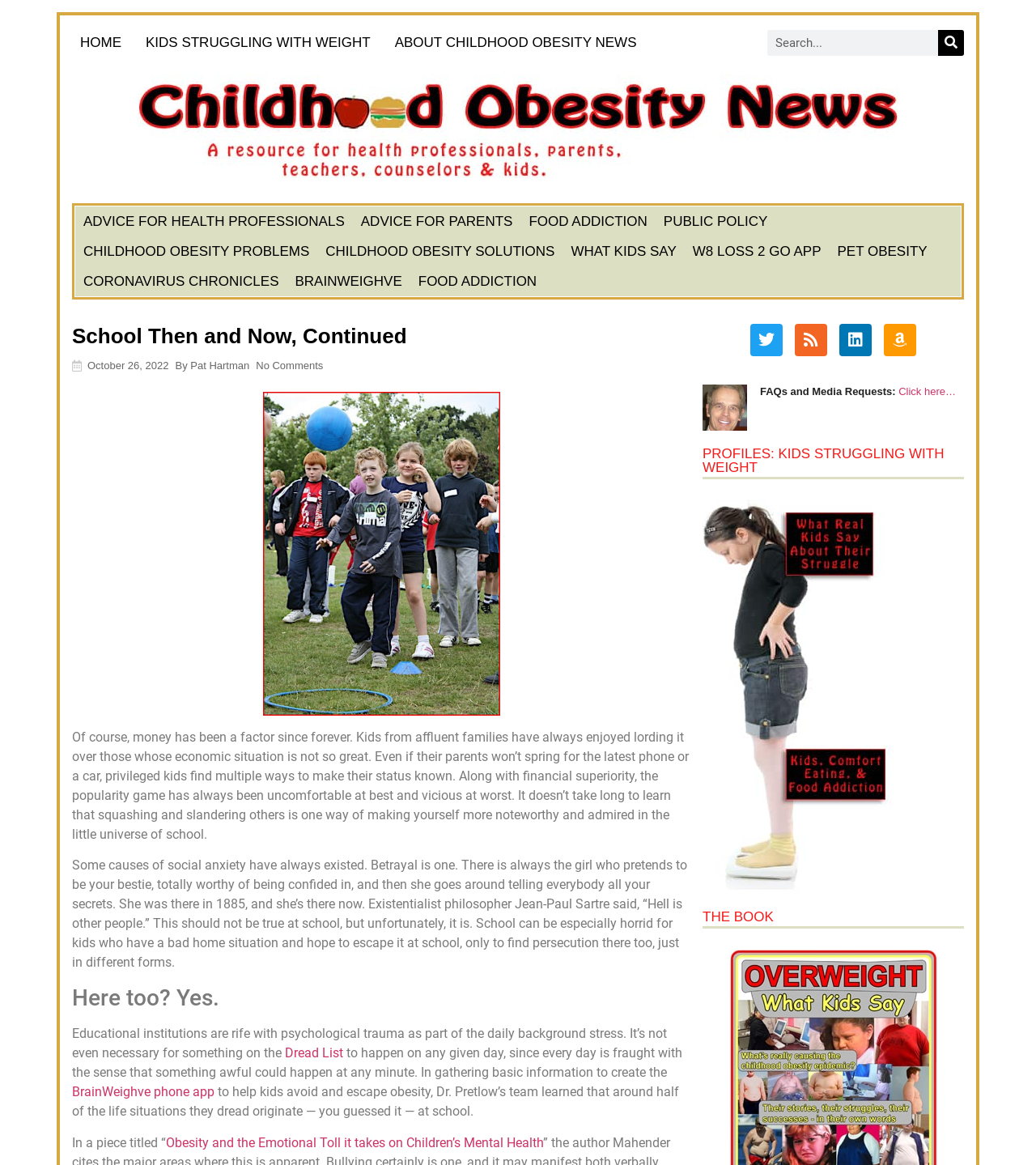Your task is to find and give the main heading text of the webpage.

School Then and Now, Continued